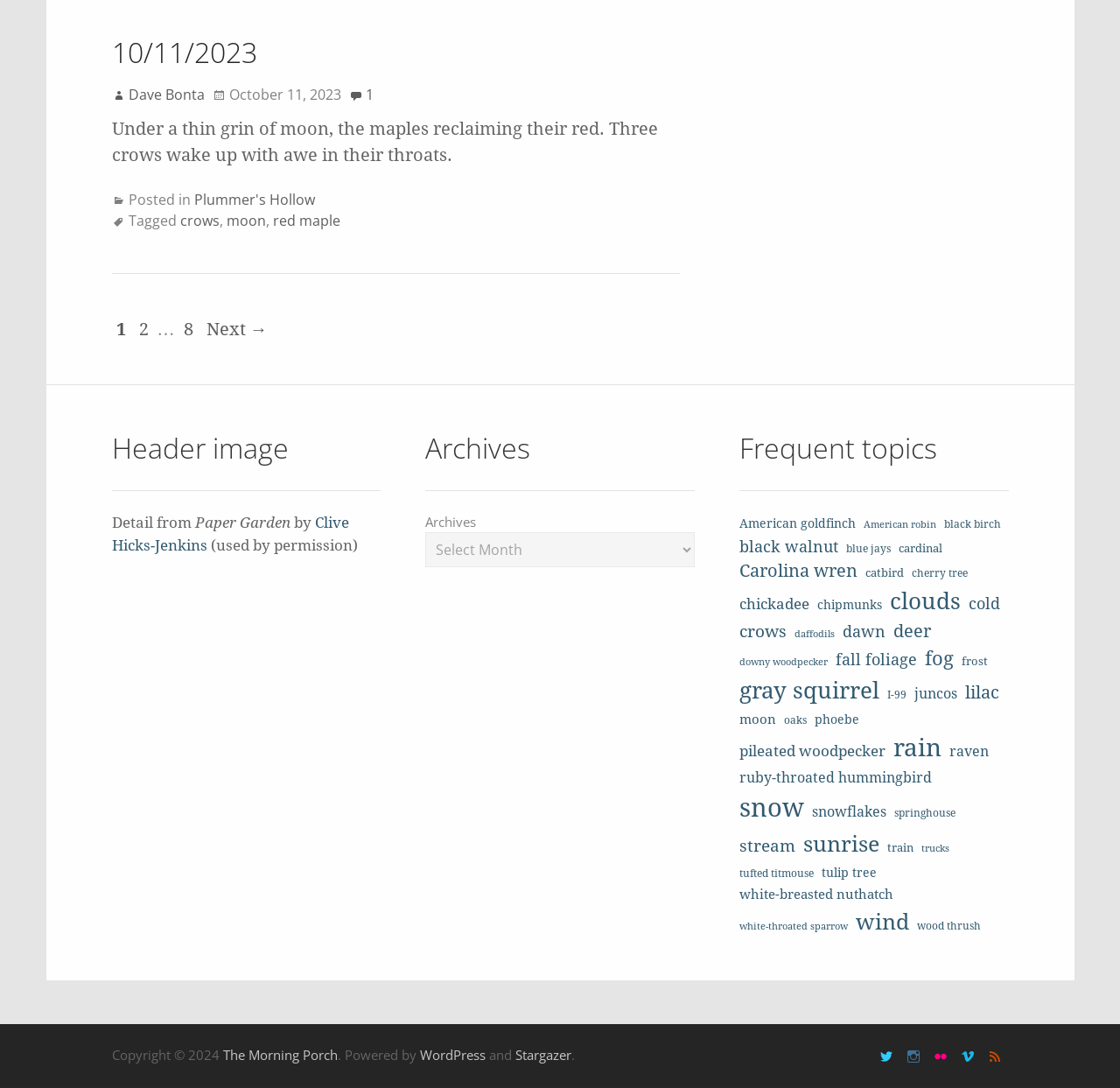Locate the bounding box of the UI element described by: "The Morning Porch" in the given webpage screenshot.

[0.199, 0.961, 0.301, 0.978]